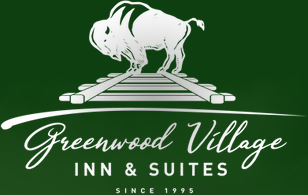Generate an elaborate caption for the given image.

The image features the logo of "Greenwood Village Inn & Suites," prominently displayed against a rich green background. Central to the logo is an artistic representation of a bison, symbolizing the natural beauty and wildlife of Montana. The bison stands atop railroad tracks, suggesting a connection to the area's history and the spirit of adventure. Below the bison, the text elegantly reads "Greenwood Village INN & SUITES," with "INN & SUITES" emphasized, conveying a welcoming atmosphere for guests. The logo is rounded off with "SINCE 1995," establishing the establishment's long-standing presence and commitment to quality hospitality in Kalispell, Montana.